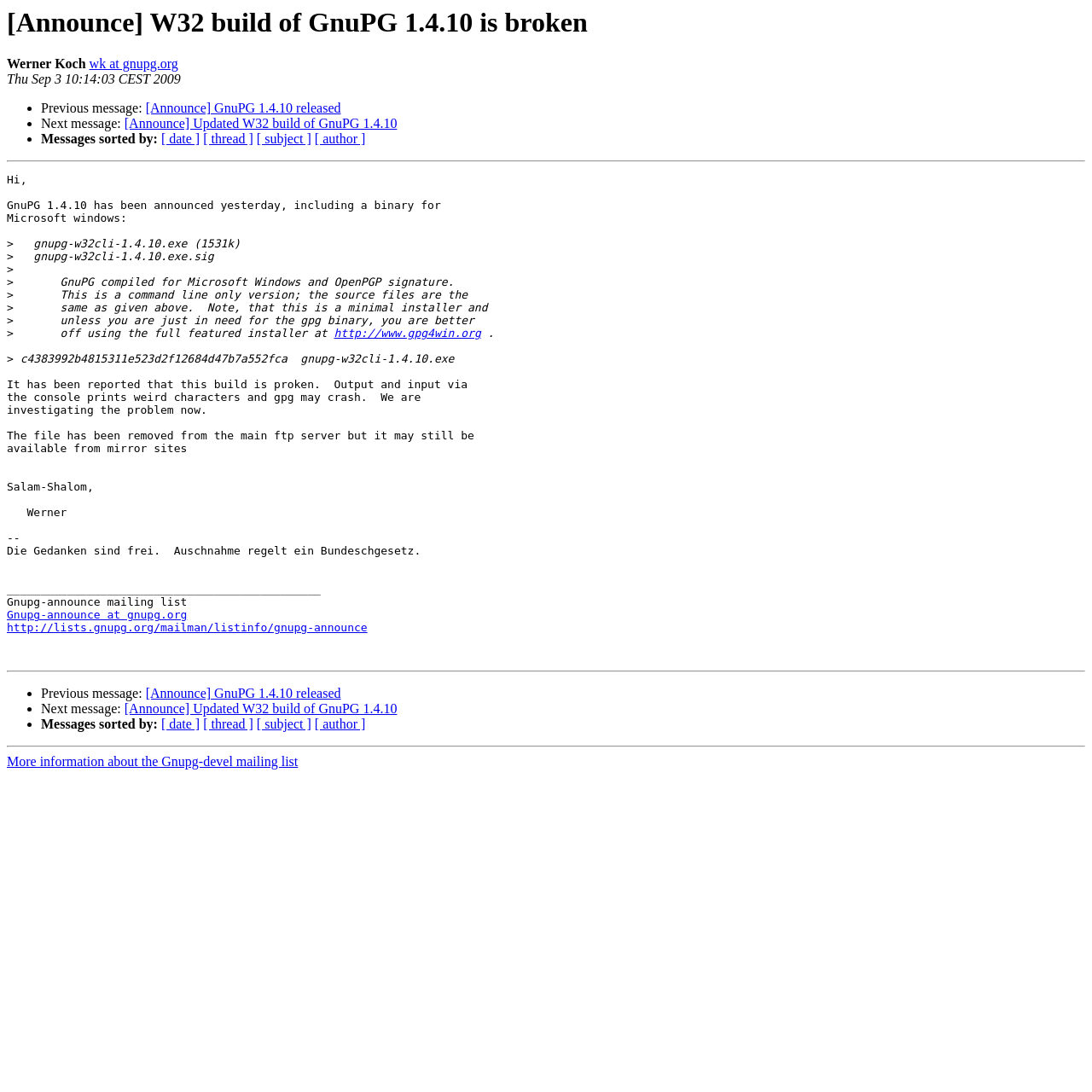Who is the author of this message?
Please respond to the question with a detailed and well-explained answer.

The author of this message is Werner Koch, which is mentioned in the text 'Werner Koch' at the top of the page, and also in the signature at the bottom of the page.